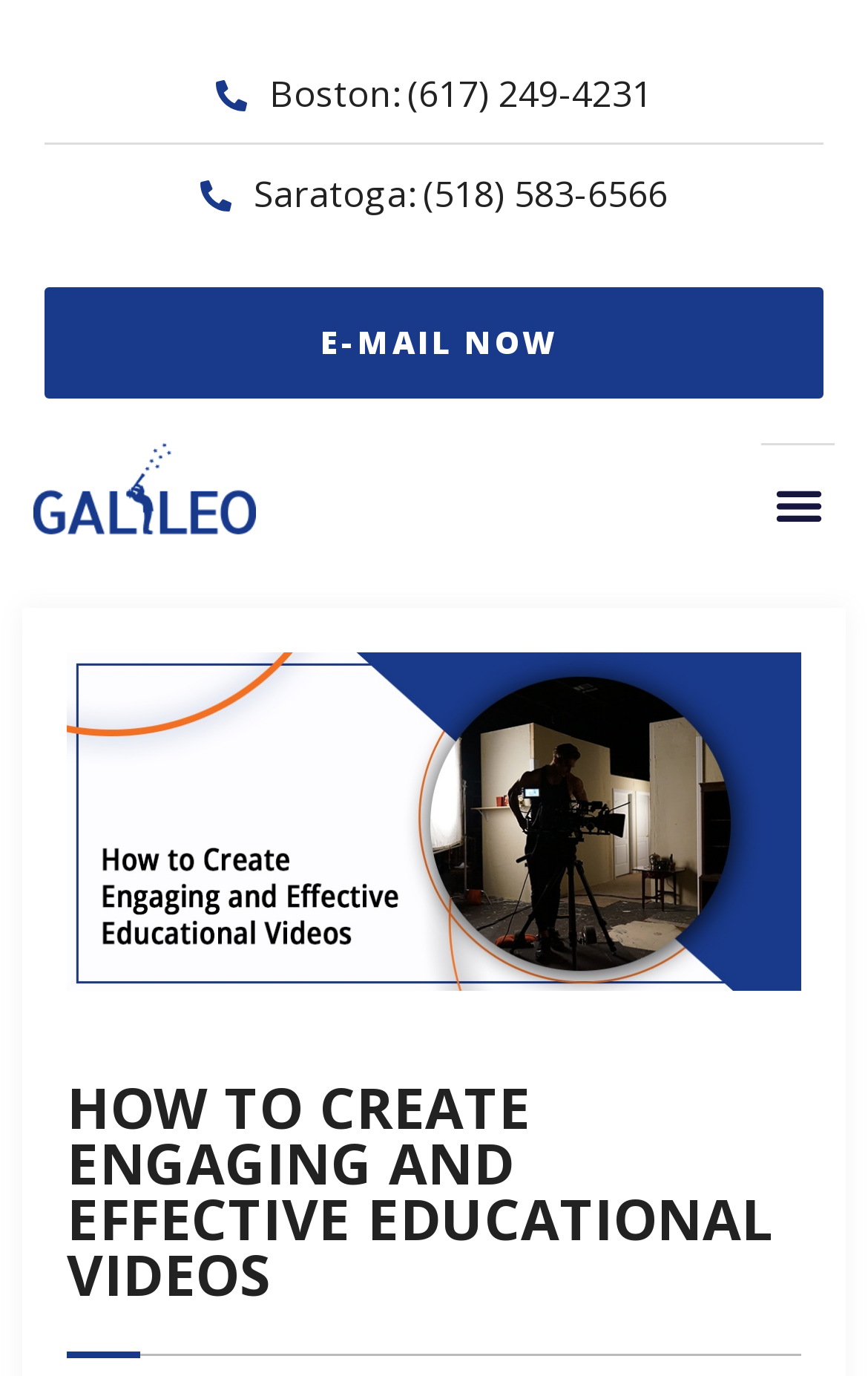Find the bounding box coordinates for the HTML element described in this sentence: "E-MAIL NOW". Provide the coordinates as four float numbers between 0 and 1, in the format [left, top, right, bottom].

[0.051, 0.209, 0.949, 0.29]